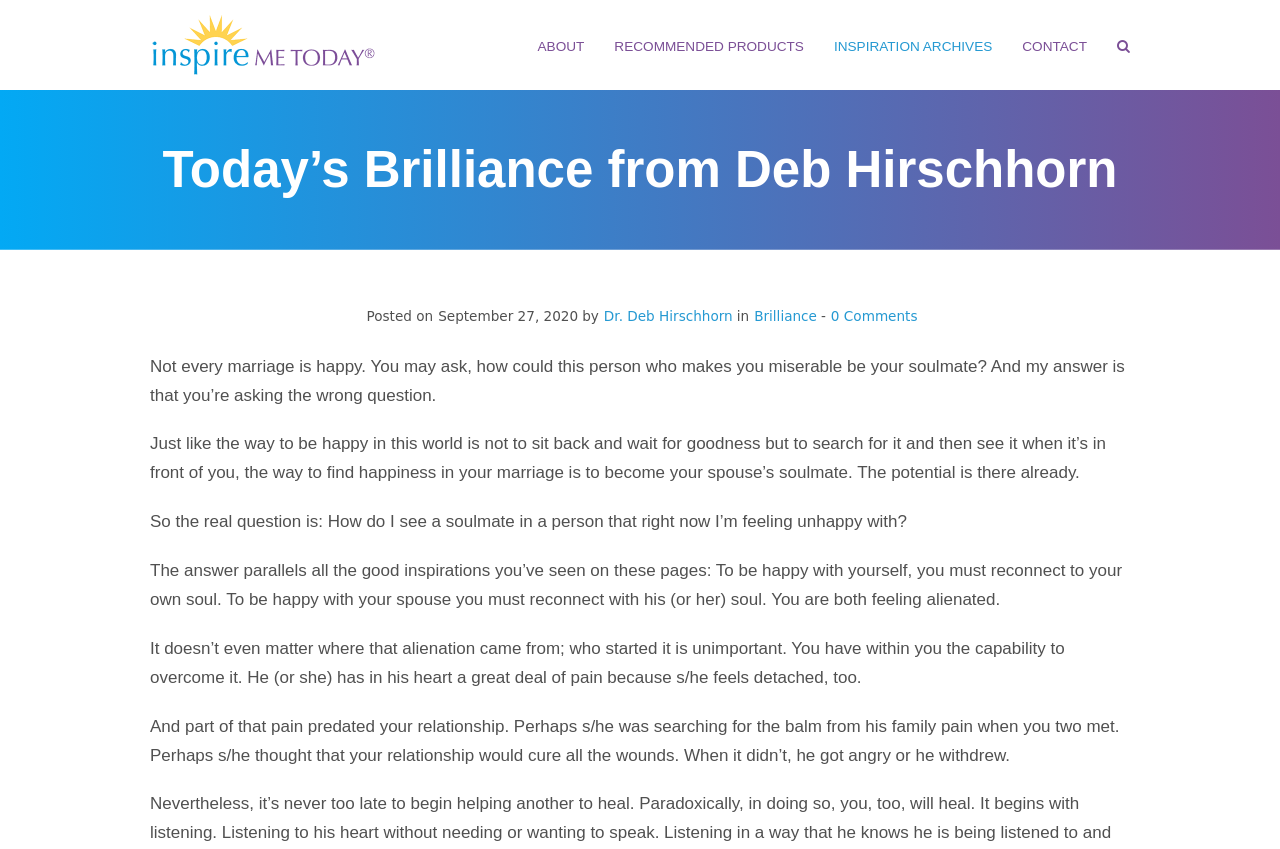Identify the bounding box coordinates of the region I need to click to complete this instruction: "Go to the 'ABOUT' page".

[0.408, 0.026, 0.468, 0.085]